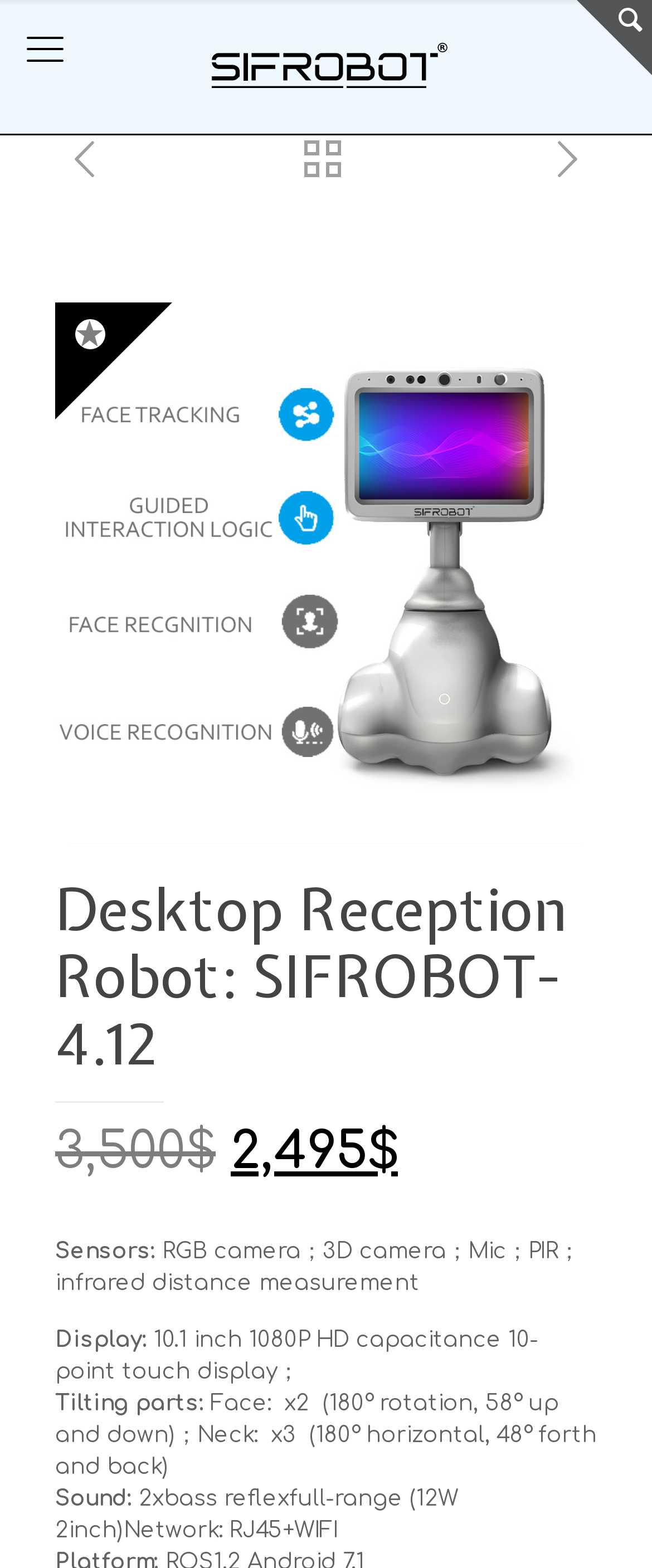Answer the question using only one word or a concise phrase: What type of display does the SIFROBOT-4.12 have?

10.1 inch 1080P HD capacitance 10-point touch display